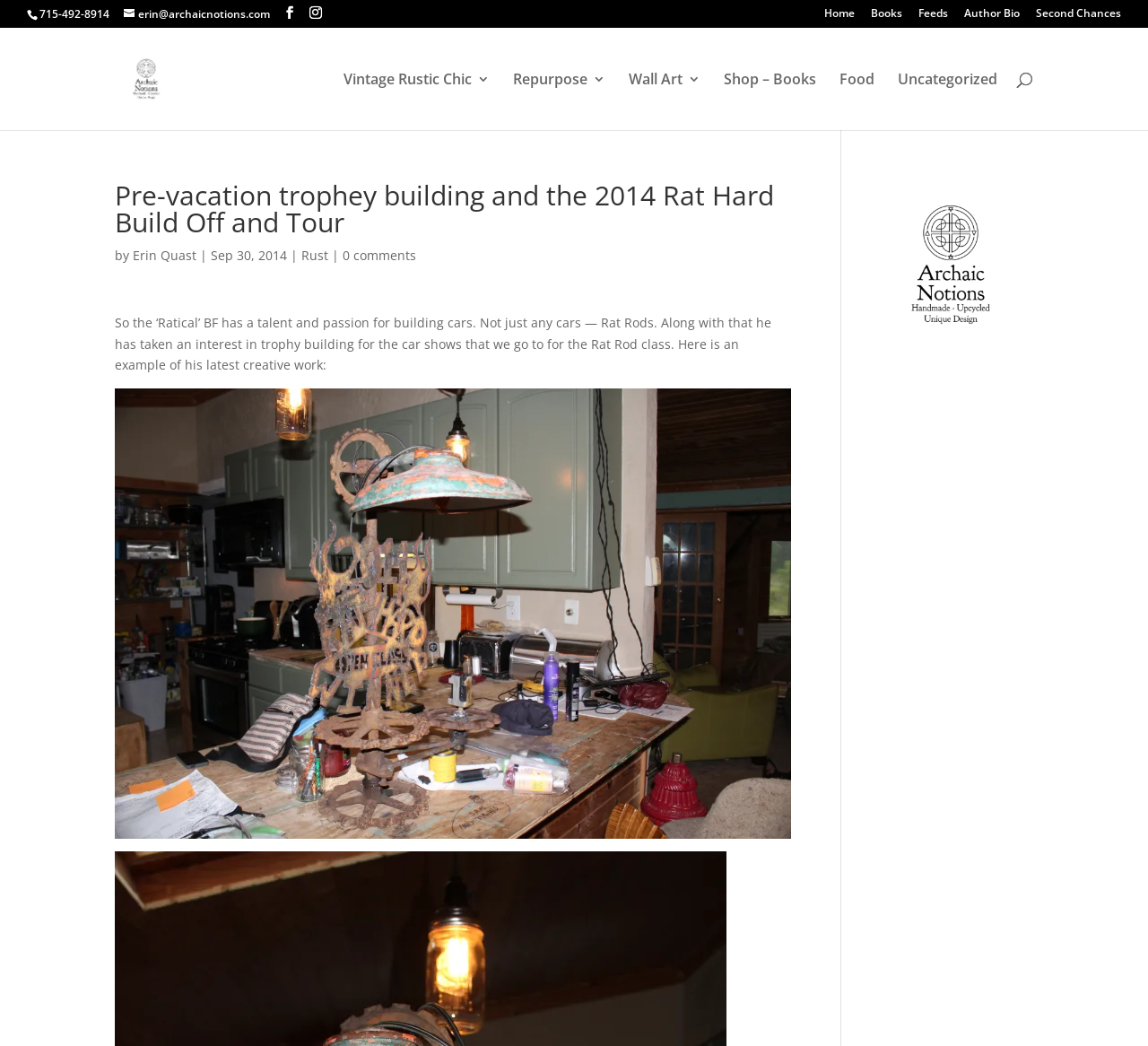Locate and extract the headline of this webpage.

Pre-vacation trophey building and the 2014 Rat Hard Build Off and Tour